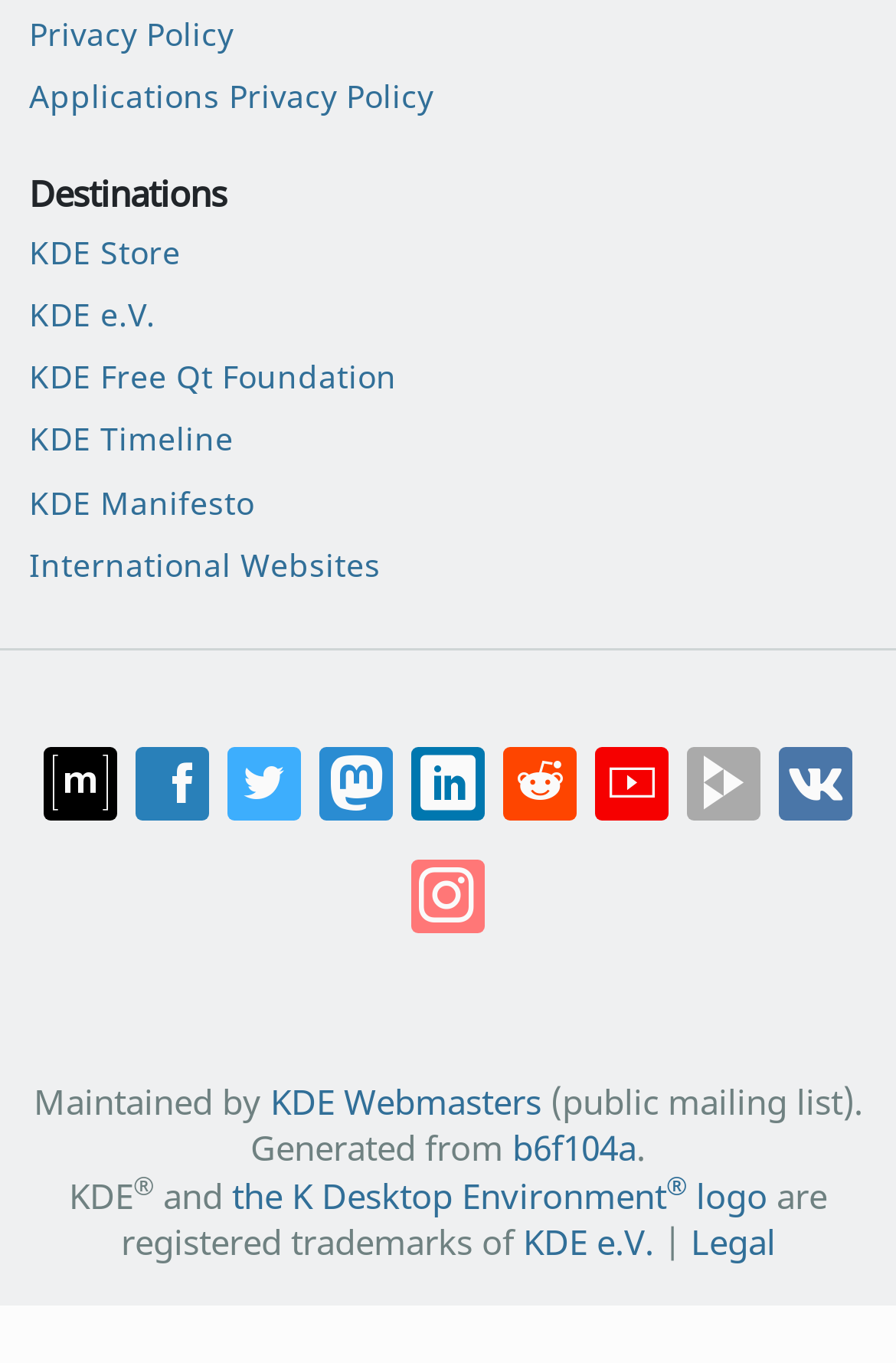Who maintains the website? Look at the image and give a one-word or short phrase answer.

KDE Webmasters